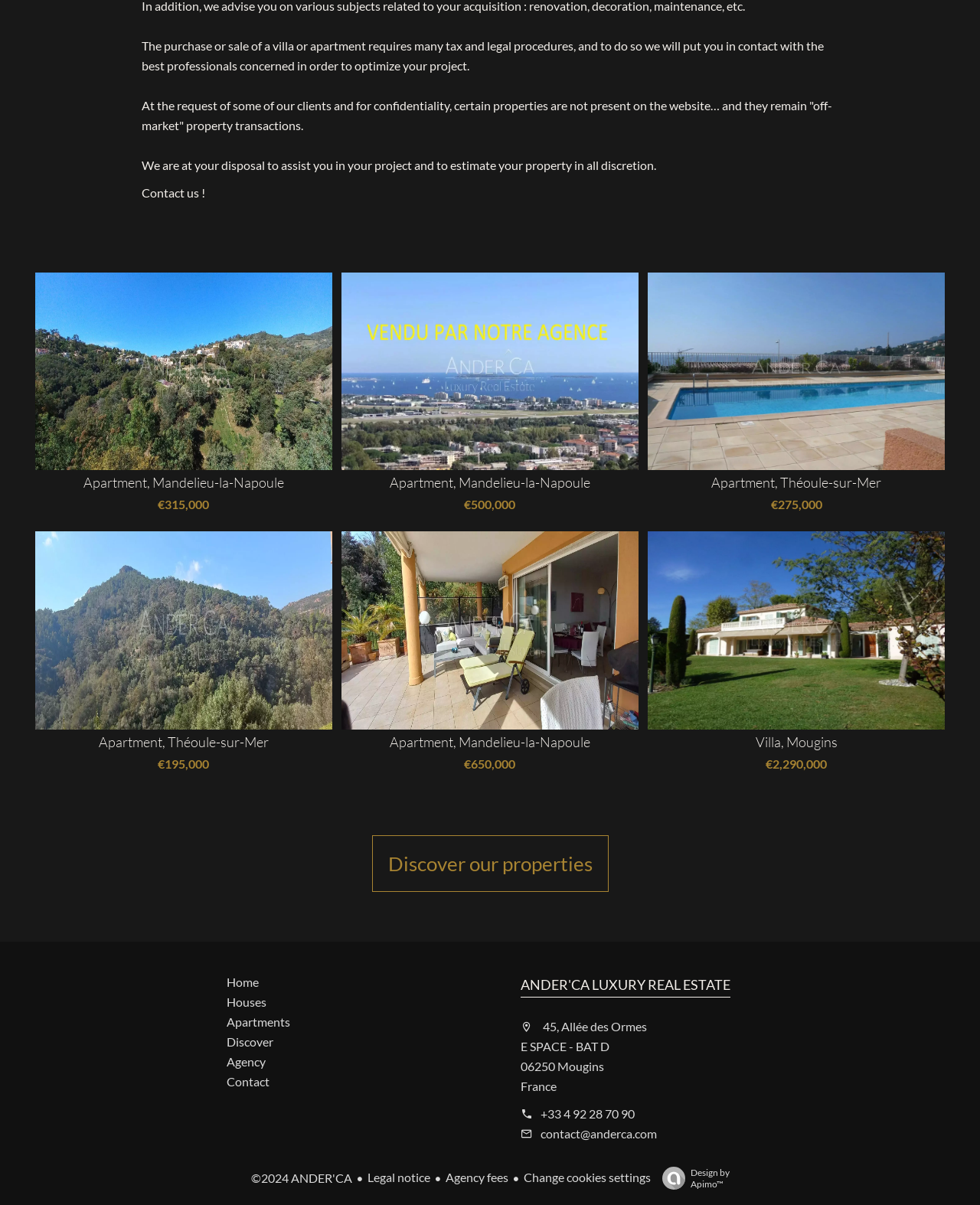Please study the image and answer the question comprehensively:
How can I contact the agency?

The contact information for the agency is provided in the footer section of the webpage, which includes a phone number '+33 4 92 28 70 90' and an email address 'contact@anderca.com'. This allows users to get in touch with the agency for more information or to inquire about properties.